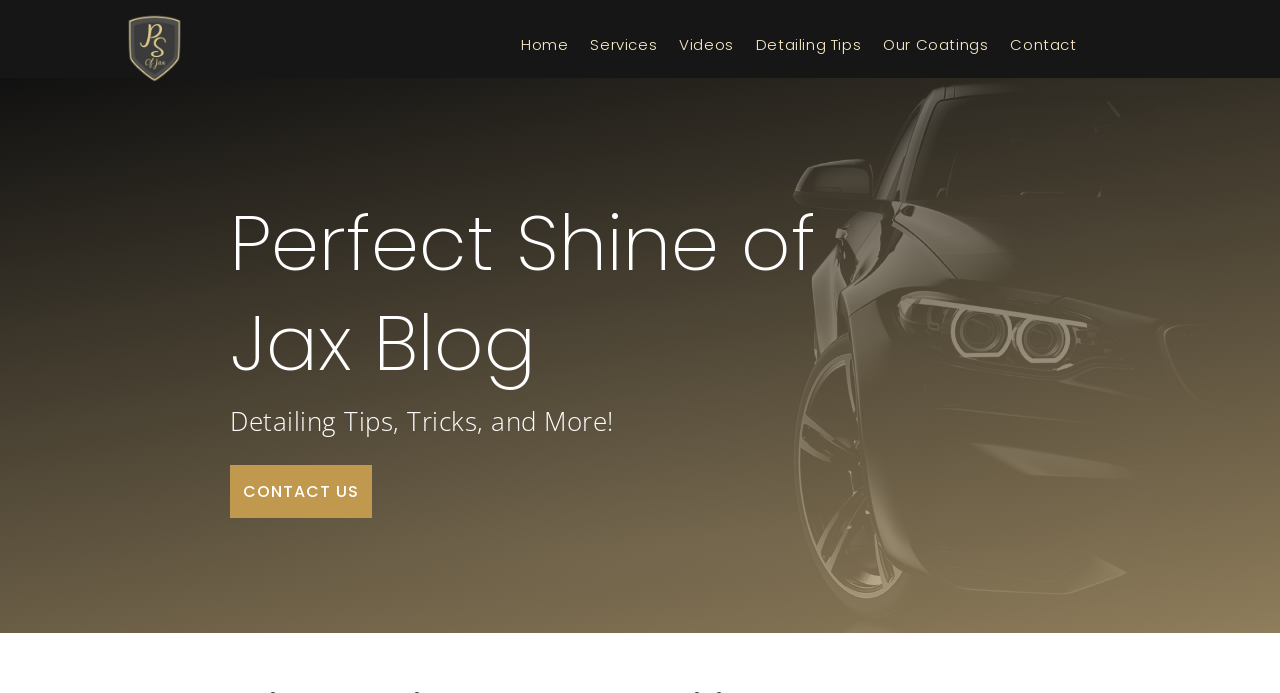How many navigation links are there?
Offer a detailed and full explanation in response to the question.

I counted the number of links in the navigation menu, which are 'Home', 'Services', 'Videos', 'Detailing Tips', 'Our Coatings', and 'Contact'.